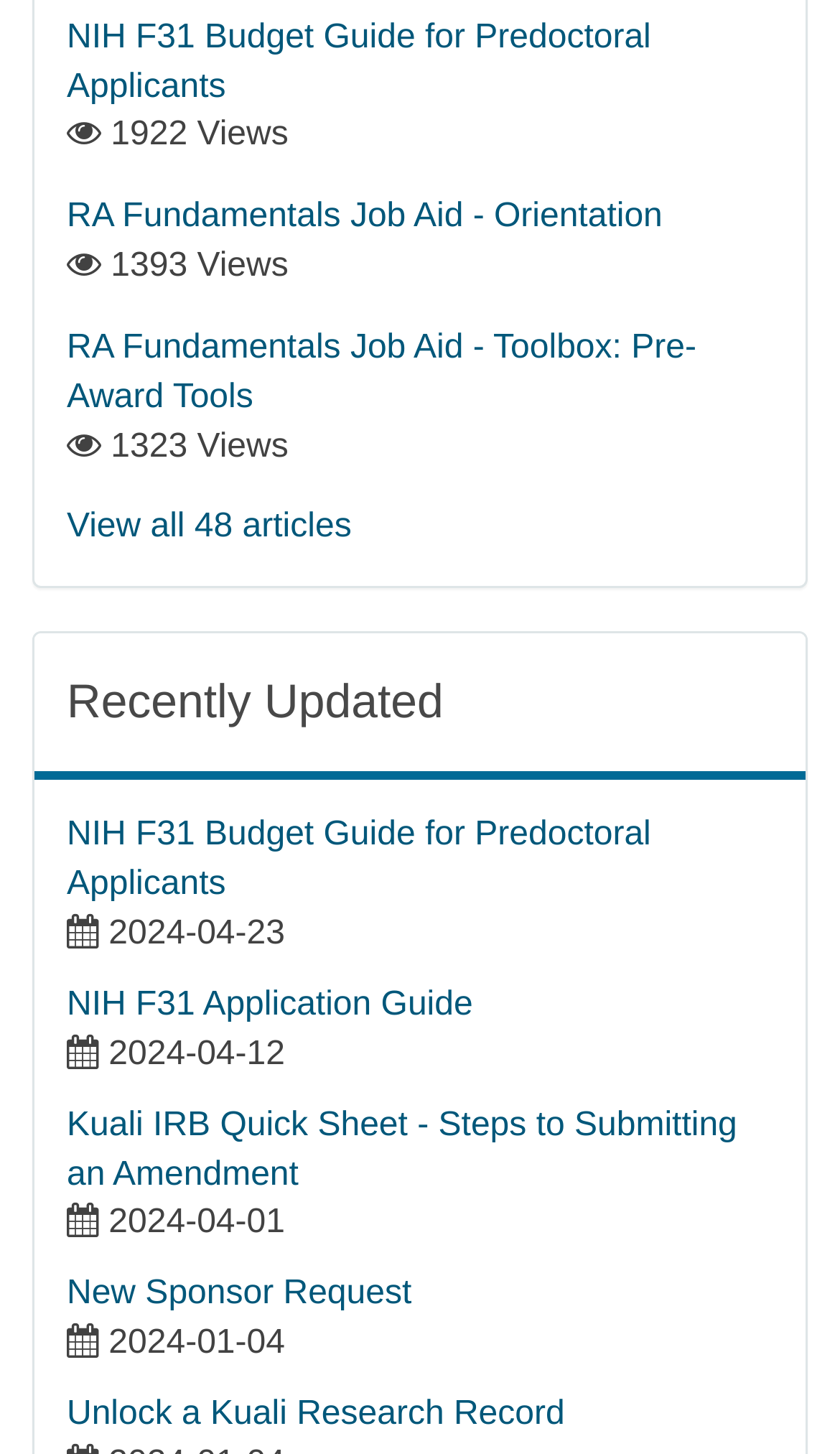Answer the following inquiry with a single word or phrase:
How many articles are listed on this page?

48